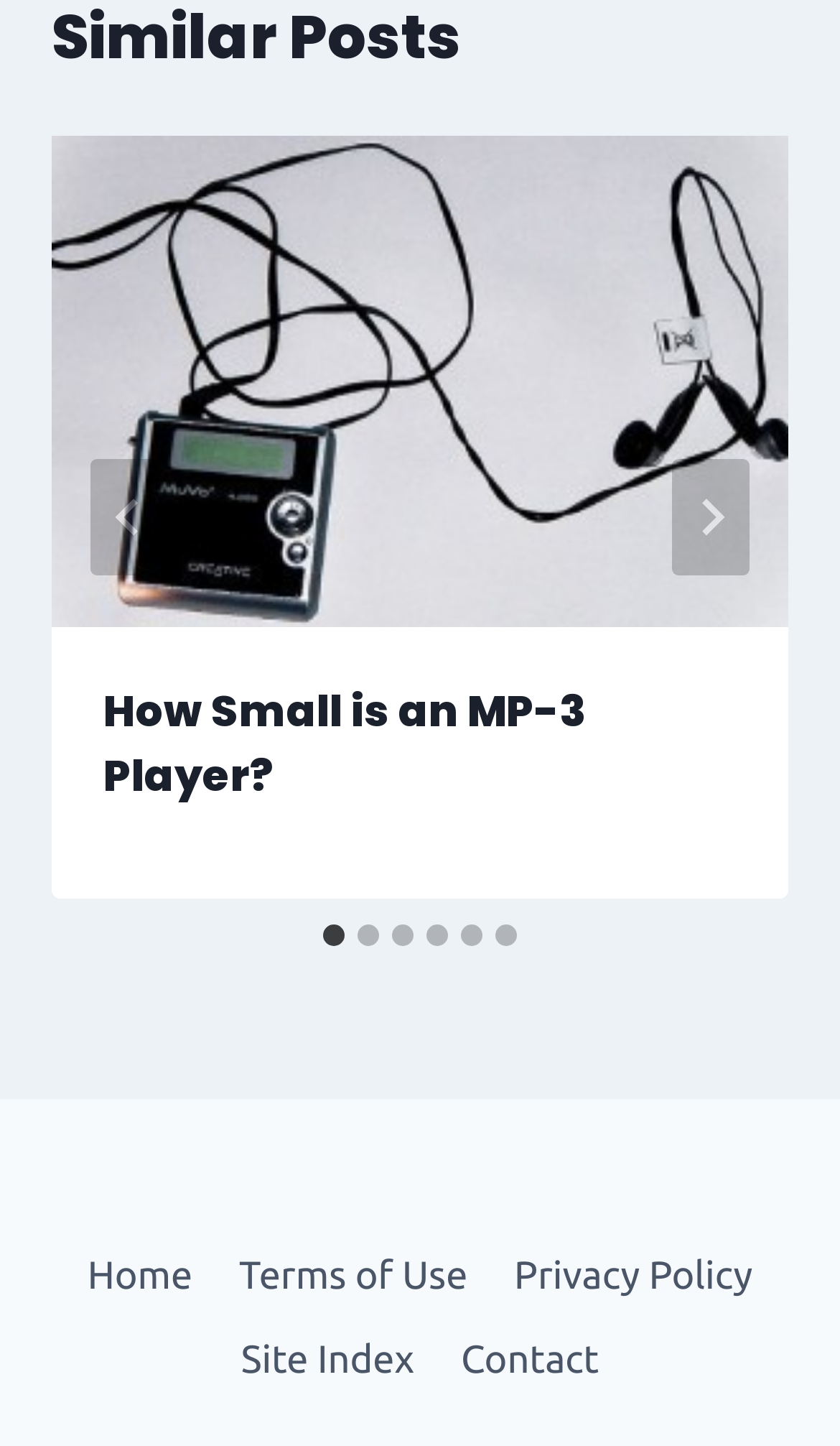How many navigation links are in the footer?
Please provide a comprehensive answer based on the visual information in the image.

I counted the number of link elements within the navigation element, which are labeled as 'Home', 'Terms of Use', 'Privacy Policy', 'Site Index', and 'Contact'. This indicates that there are 5 navigation links in the footer.